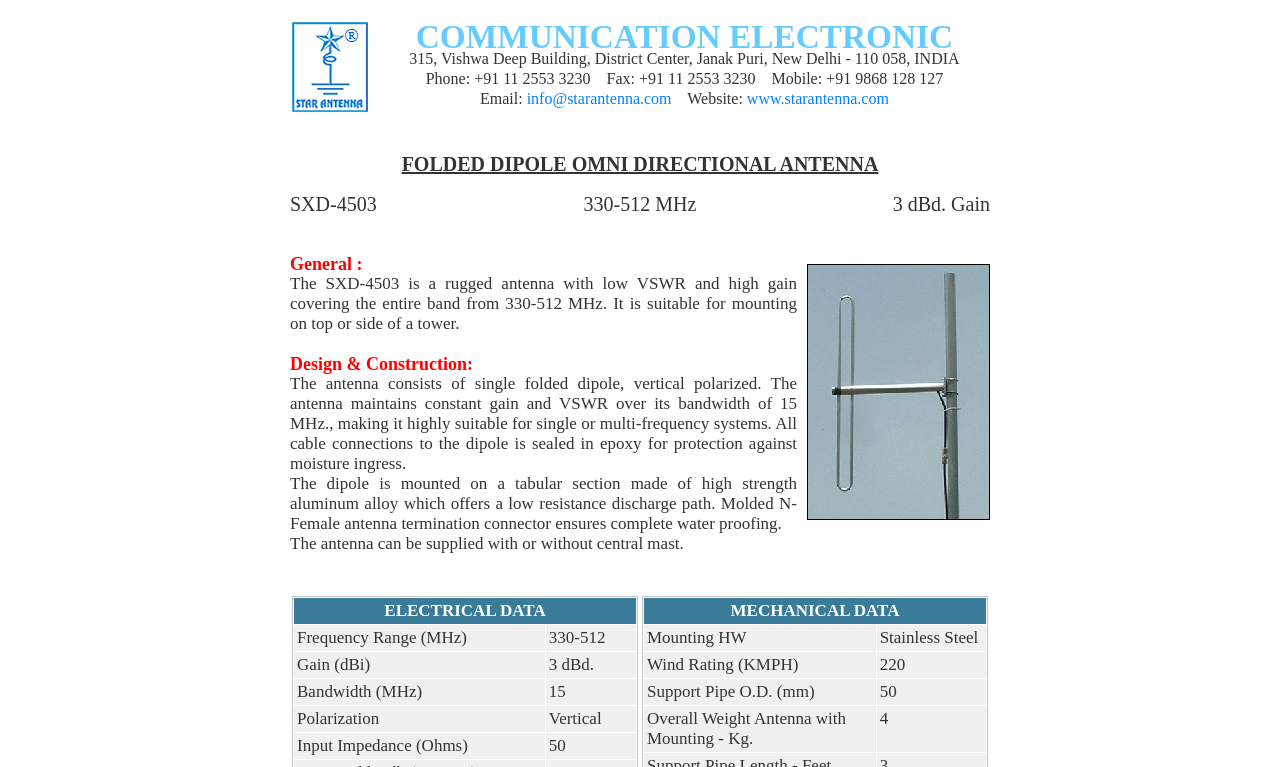Find the bounding box coordinates for the UI element that matches this description: "www.starantenna.com".

[0.583, 0.117, 0.694, 0.14]